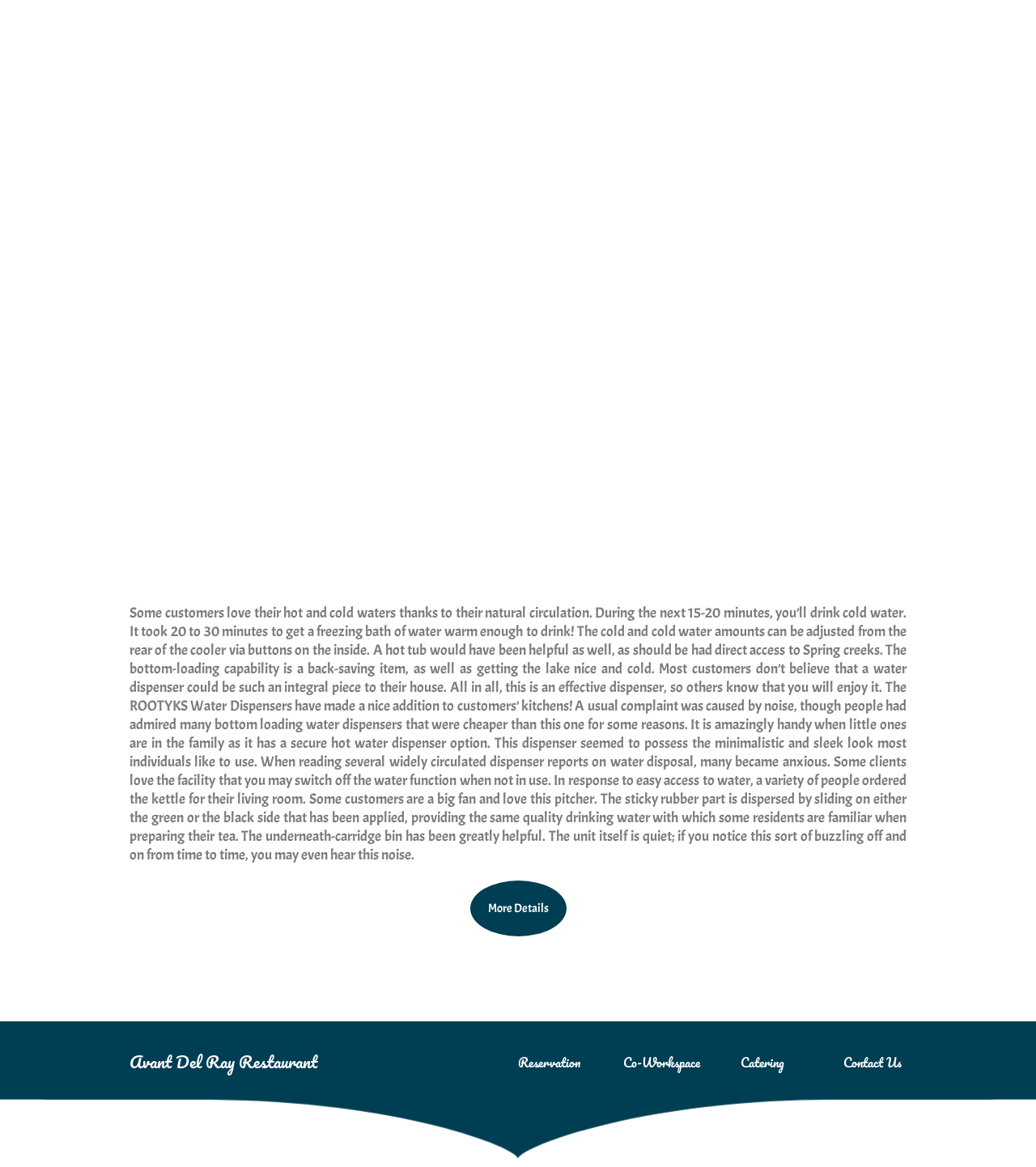Respond to the question below with a single word or phrase:
What is the main topic of the text?

Water Dispensers